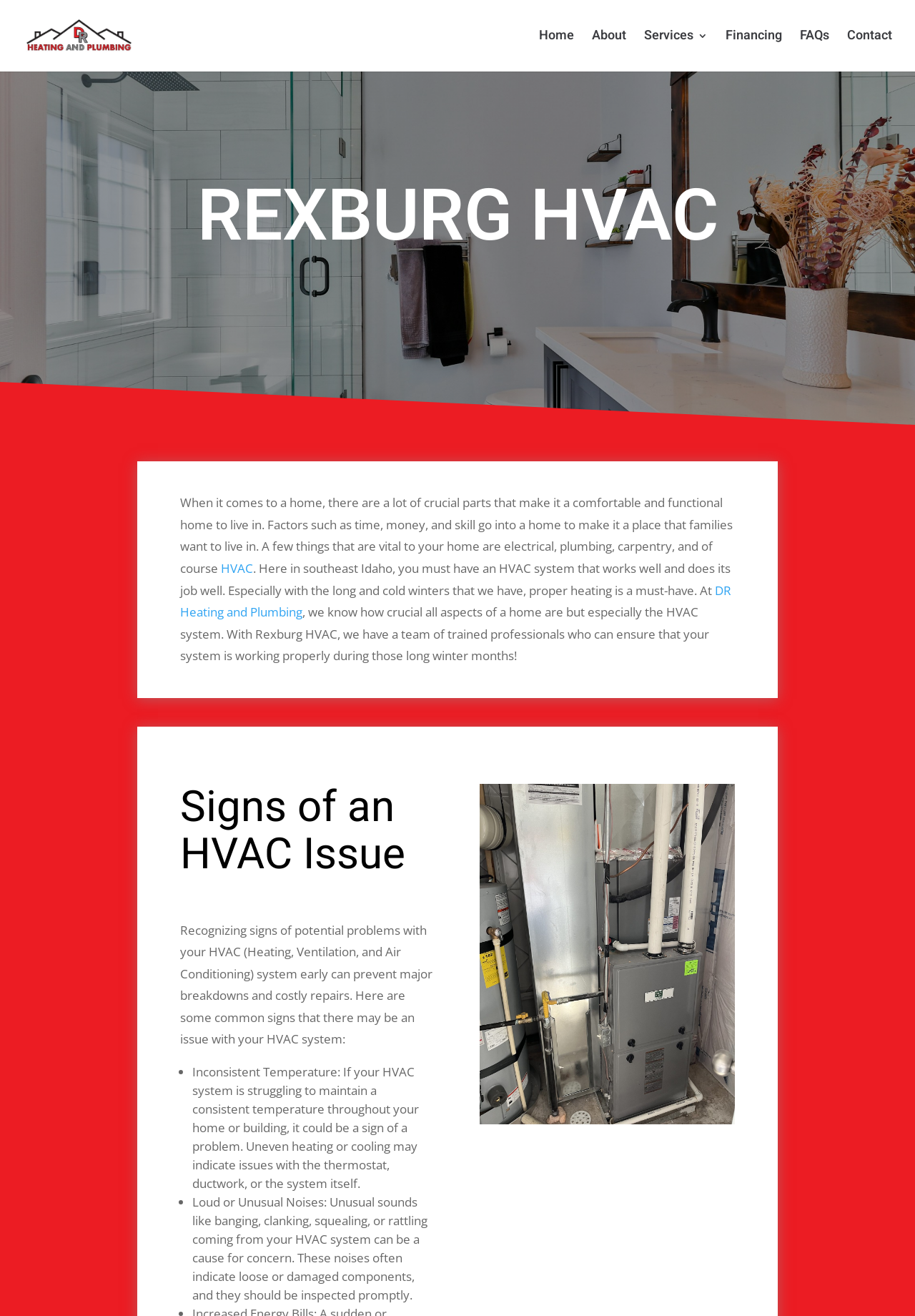What is the name of the company providing HVAC services?
Utilize the information in the image to give a detailed answer to the question.

The company name is mentioned in the top-left corner of the webpage as 'DR Heating and Plumbing' and also as a link in the navigation menu.